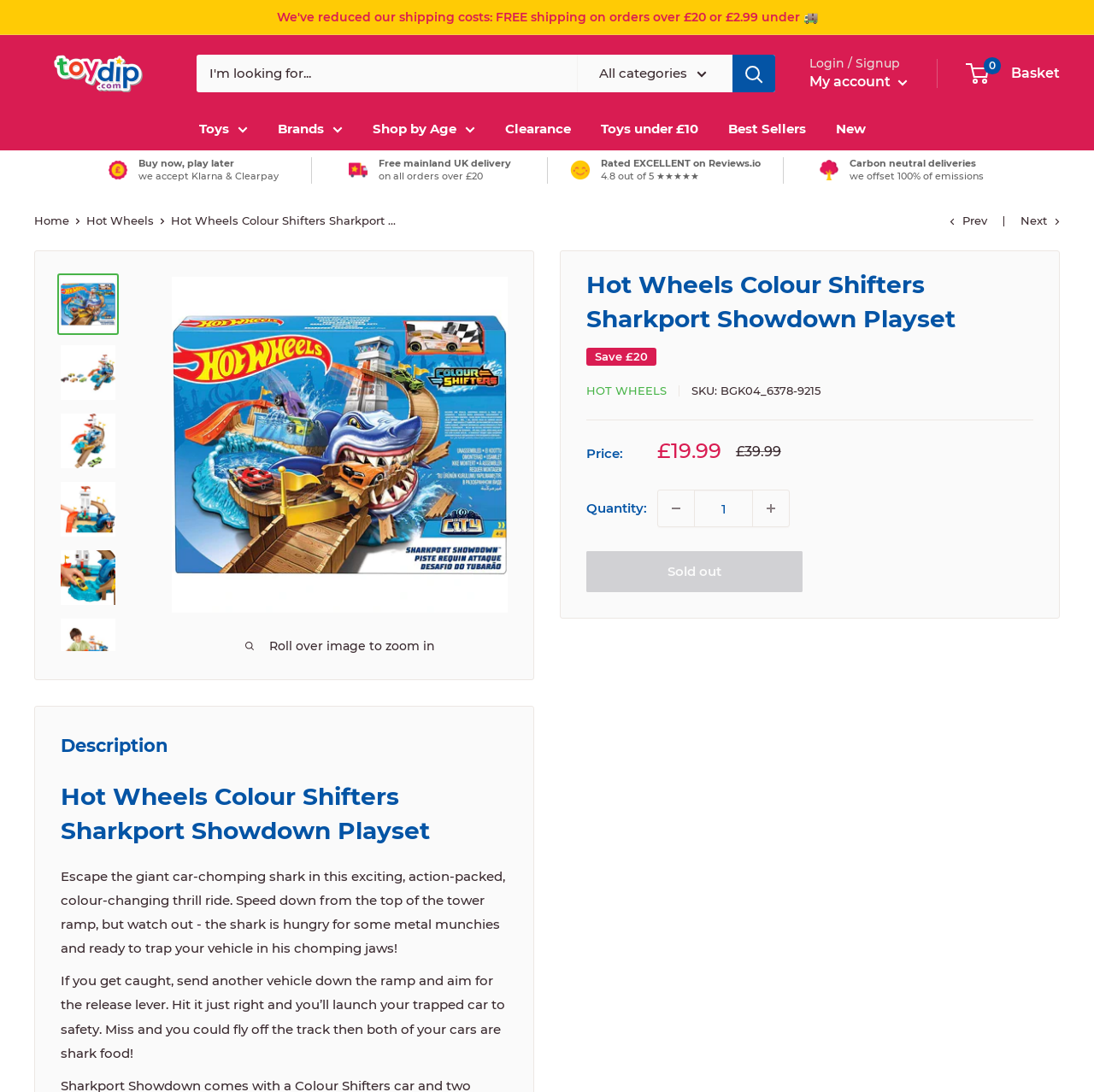Based on the description "IBPSIA Contact Info", find the bounding box of the specified UI element.

None